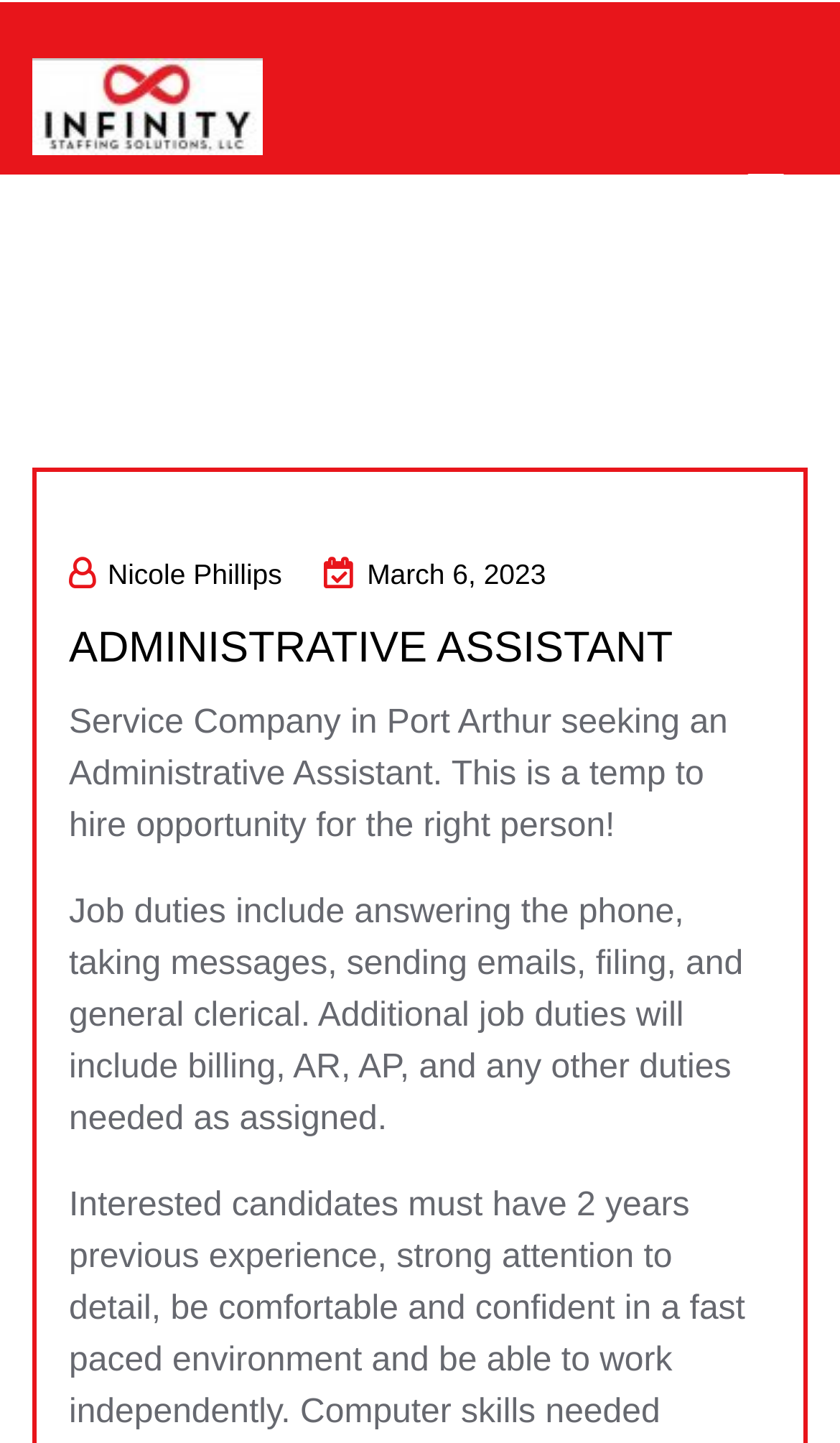What is the company name?
Answer the question with a single word or phrase, referring to the image.

Infinity Staffing Solutions, LLC